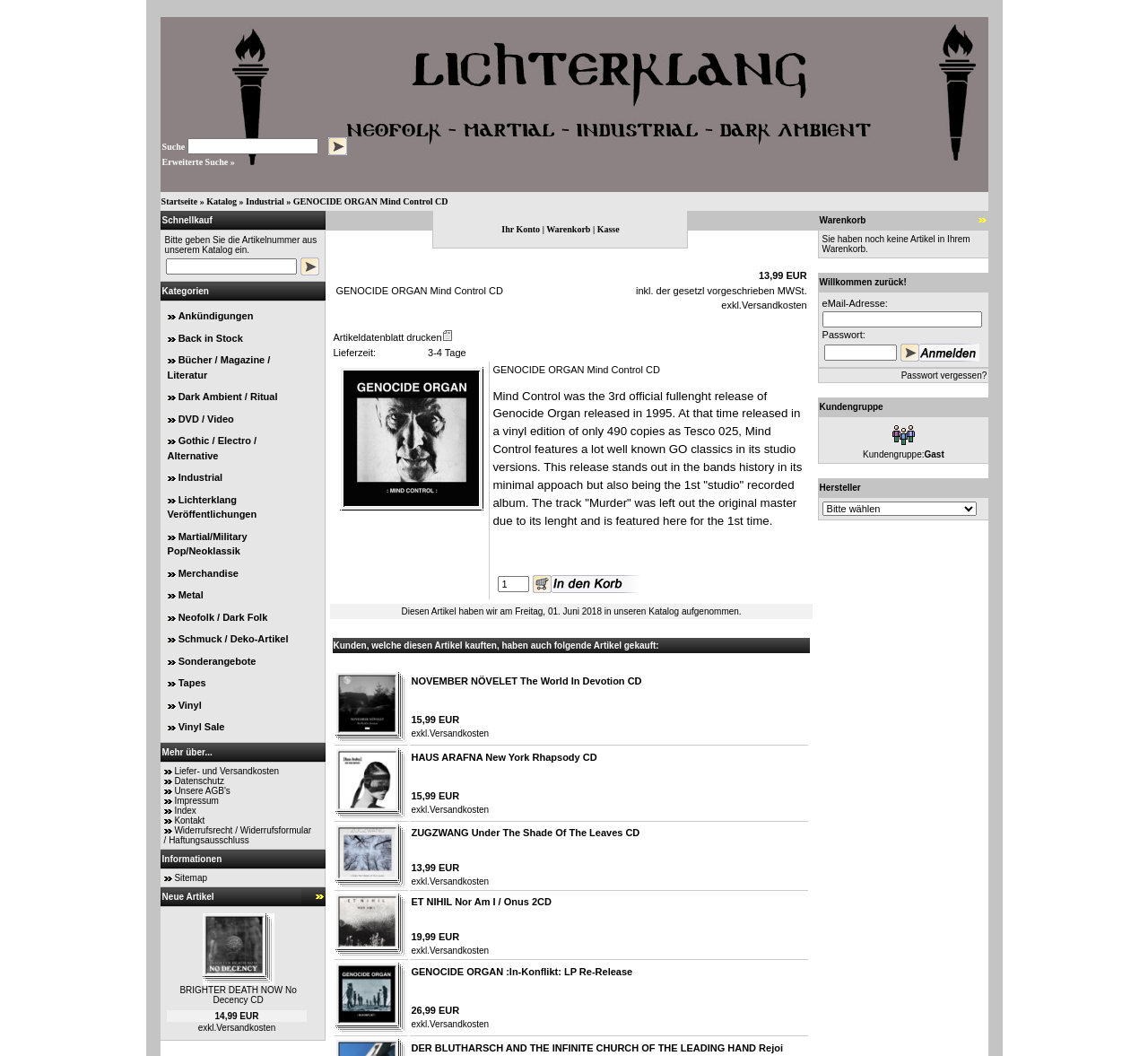How many categories are listed on the webpage?
Give a thorough and detailed response to the question.

The webpage has a section with categories, and upon counting, I found 15 categories listed, including Ankündigungen, Back in Stock, Bücher / Magazine / Literatur, and so on.